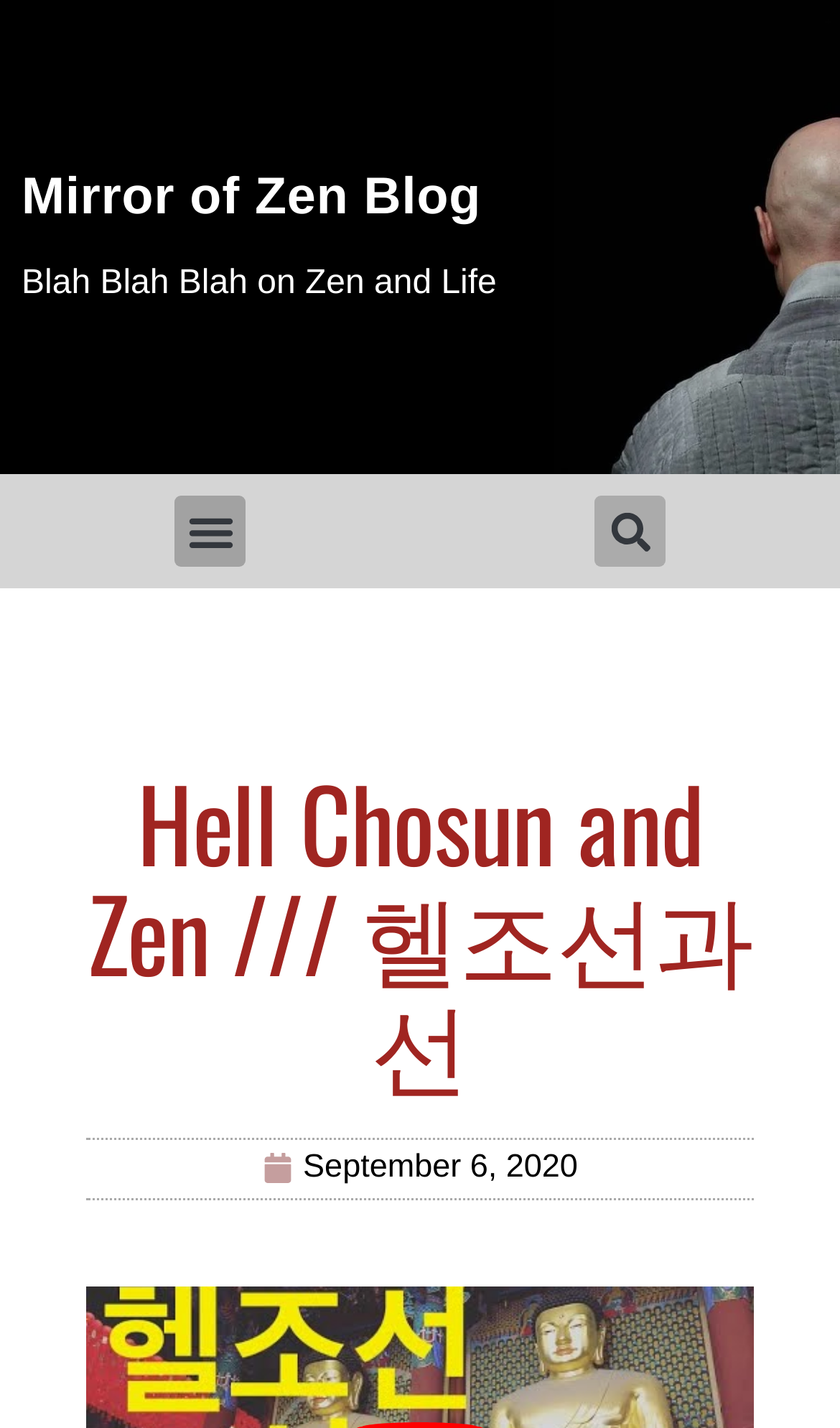Examine the image carefully and respond to the question with a detailed answer: 
What is the category of the link?

The link is labeled as 'TEACHING VIDEOS', suggesting that it leads to a category or section of the webpage dedicated to teaching videos.